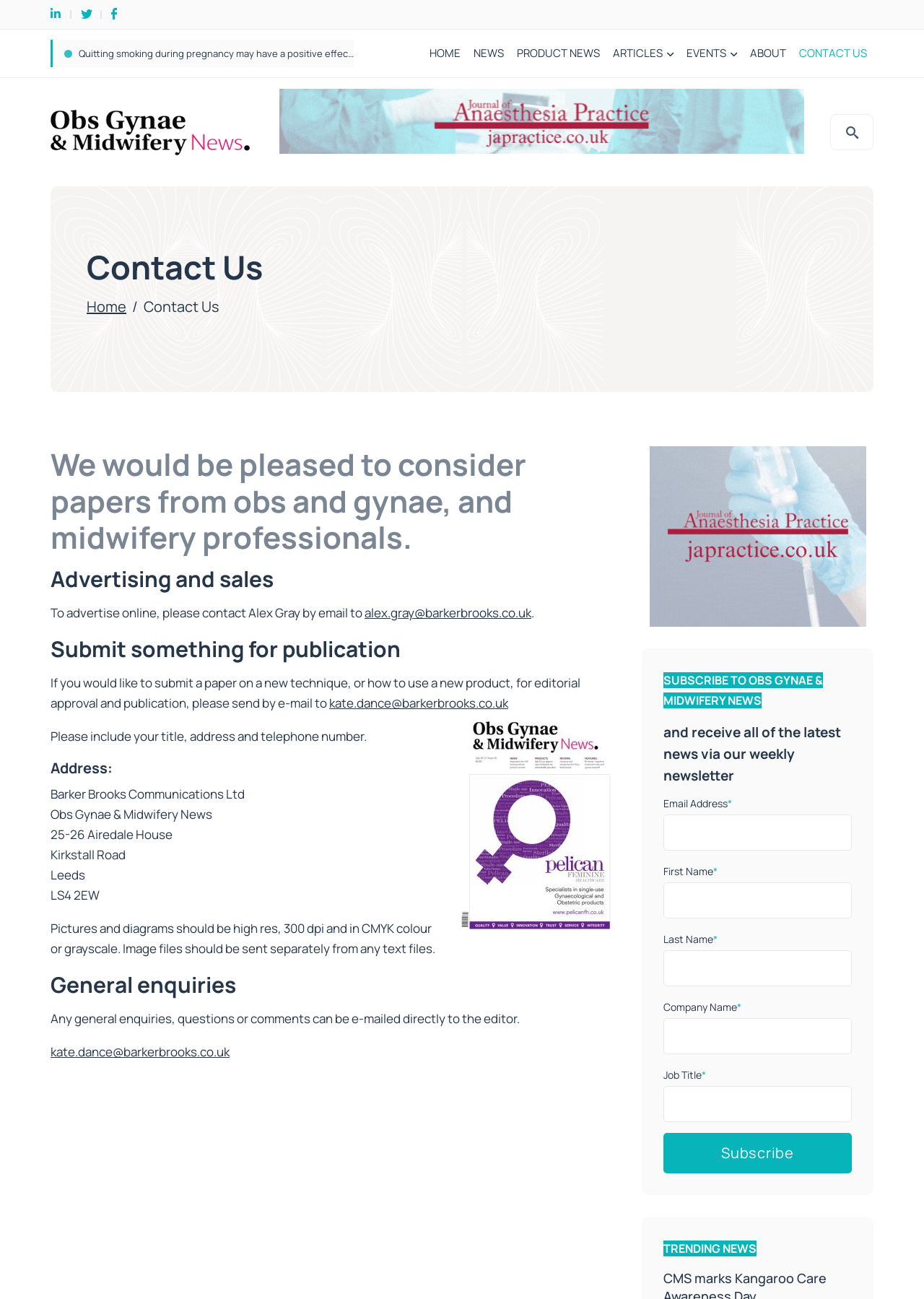Select the bounding box coordinates of the element I need to click to carry out the following instruction: "Click the 'Subscribe' button".

[0.718, 0.872, 0.922, 0.903]